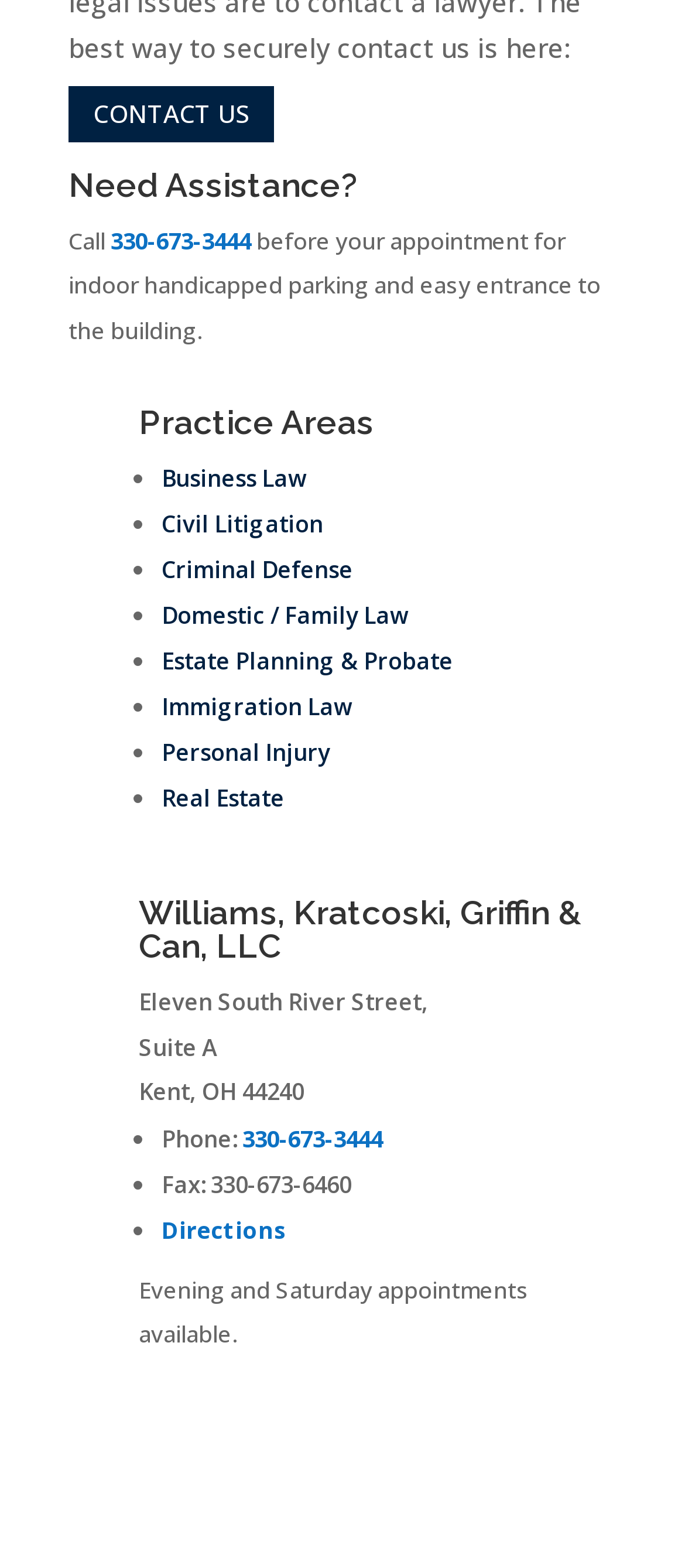Predict the bounding box of the UI element based on the description: "330-673-3444". The coordinates should be four float numbers between 0 and 1, formatted as [left, top, right, bottom].

[0.354, 0.716, 0.559, 0.736]